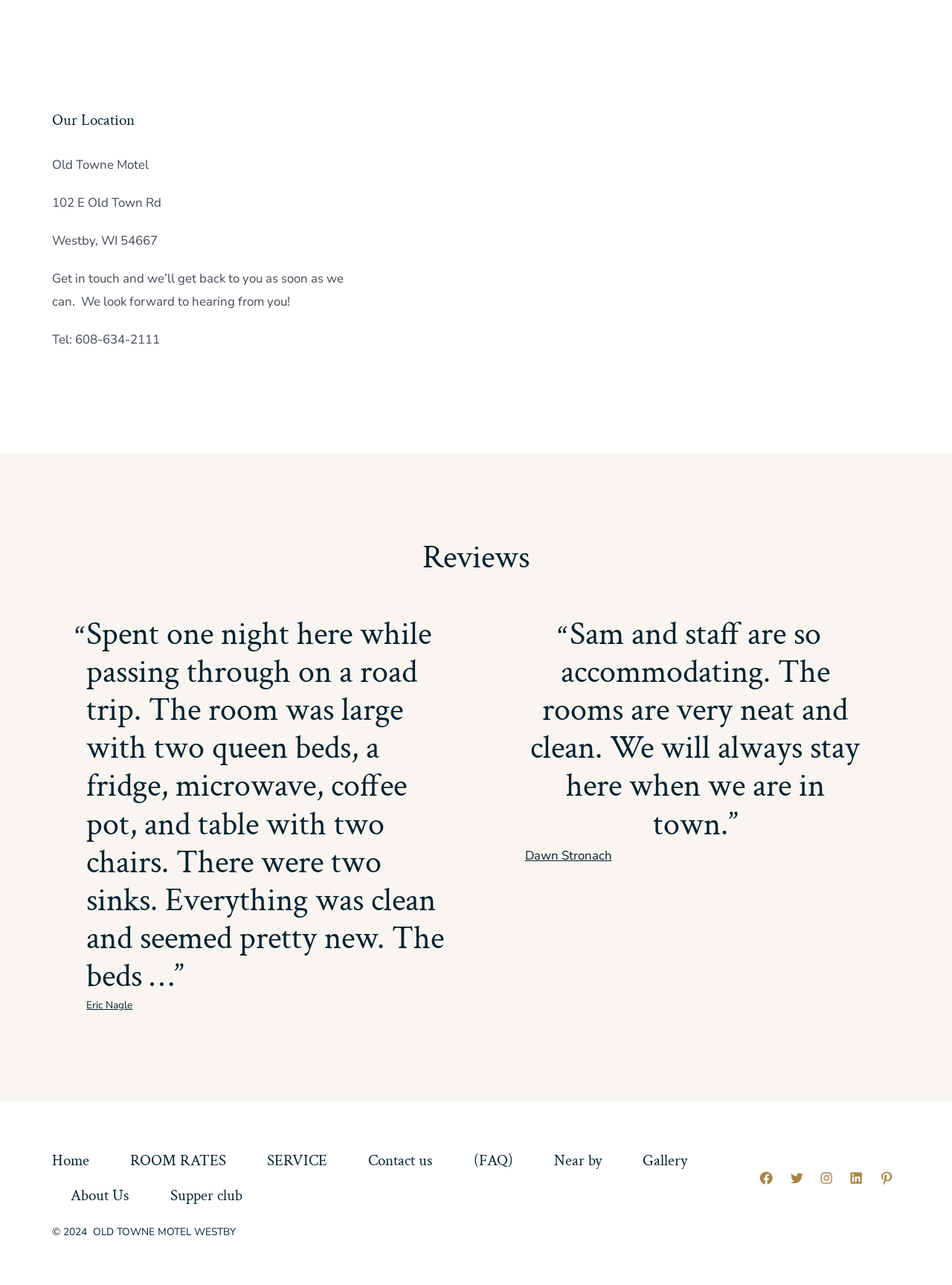Based on the element description About Us, identify the bounding box coordinates for the UI element. The coordinates should be in the format (top-left x, top-left y, bottom-right x, bottom-right y) and within the 0 to 1 range.

[0.055, 0.917, 0.155, 0.944]